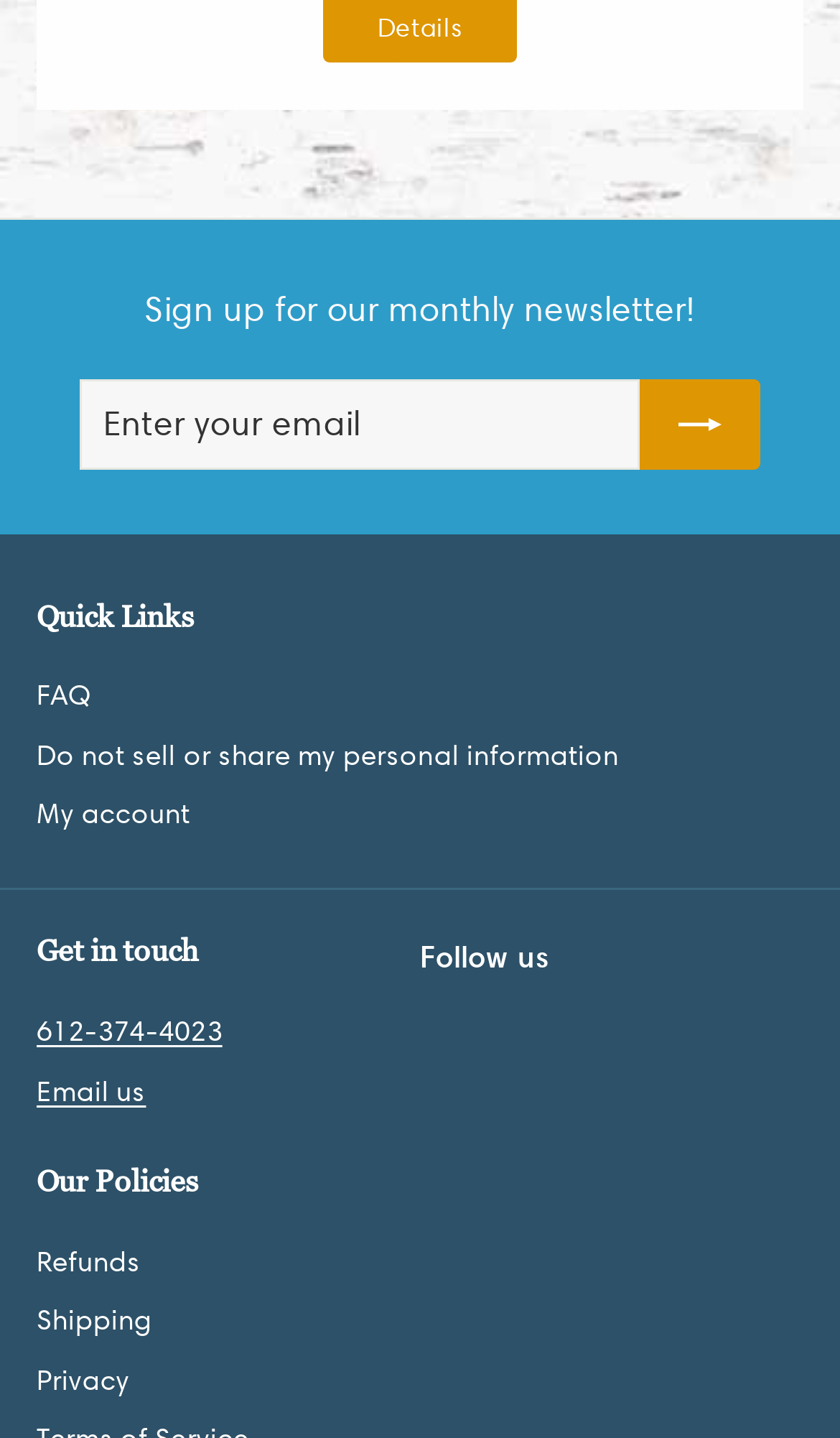What are the quick links?
Can you provide a detailed and comprehensive answer to the question?

The quick links section contains links to various pages, including FAQ, 'Do not sell or share my personal information', and 'My account', which are likely related to user accounts and information.